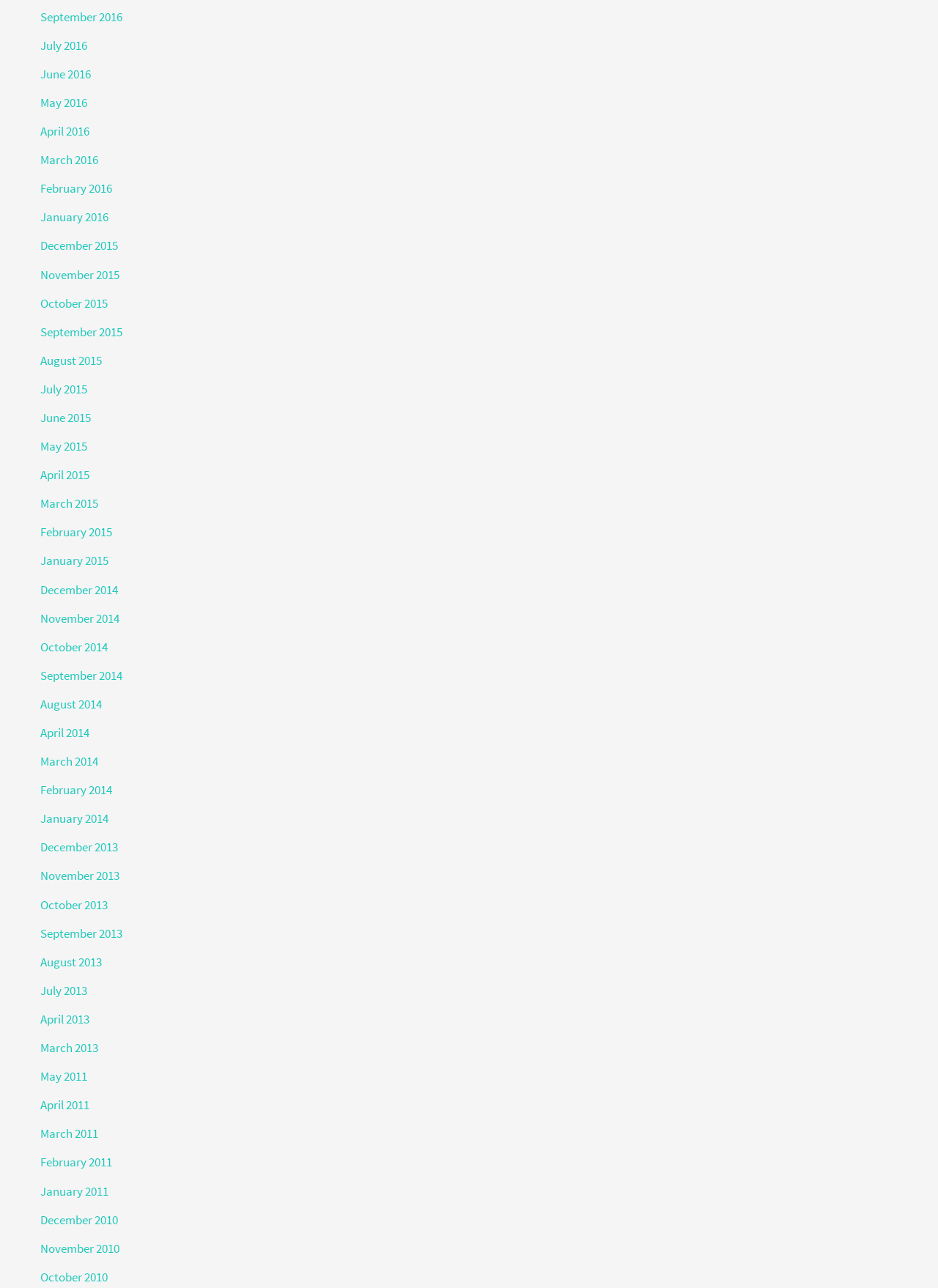Respond to the following question with a brief word or phrase:
What is the earliest month listed?

May 2011